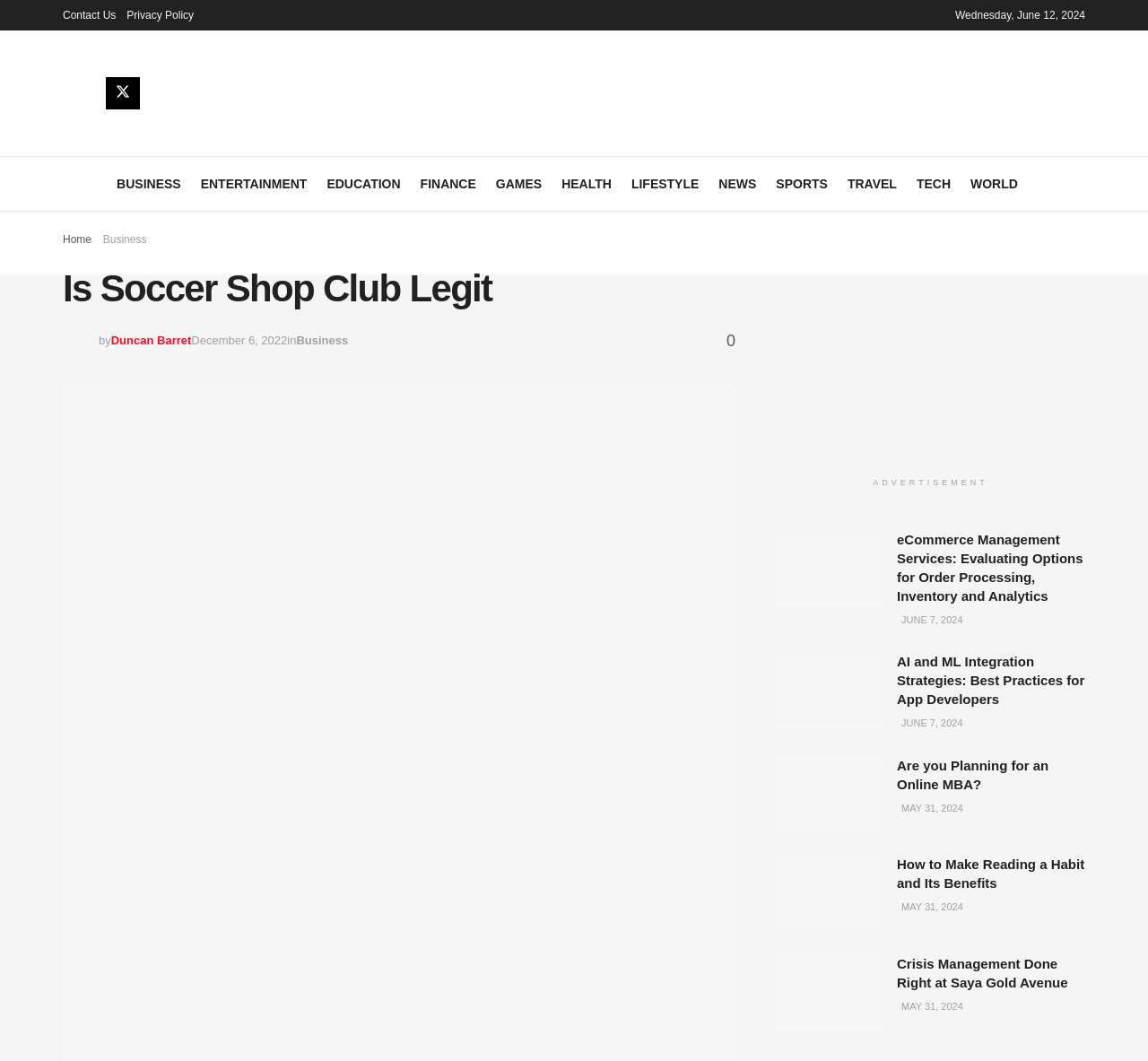Determine the bounding box coordinates for the HTML element described here: "Business".

[0.258, 0.315, 0.303, 0.327]